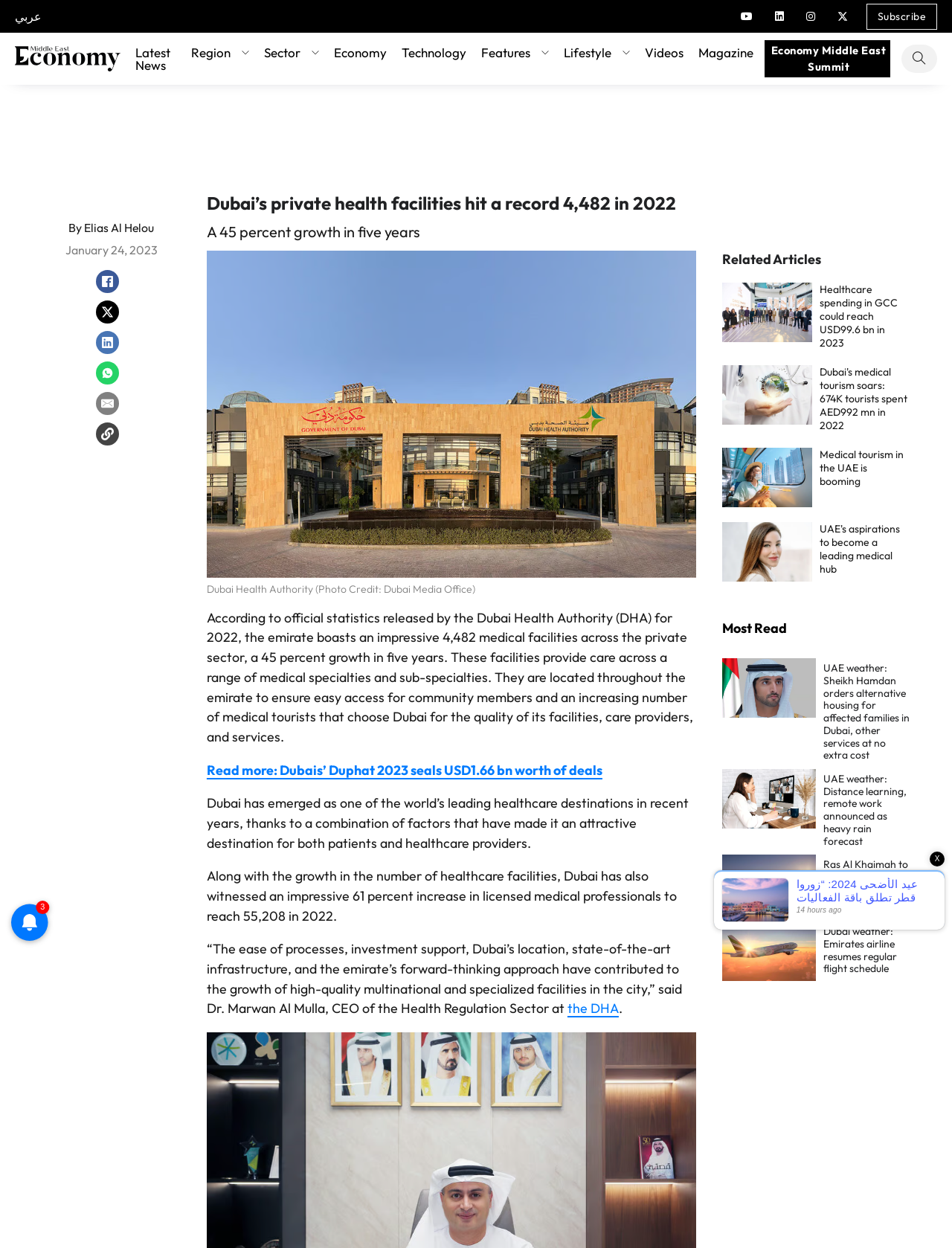Give the bounding box coordinates for the element described as: "aria-label="Share on Facebook"".

[0.101, 0.216, 0.125, 0.235]